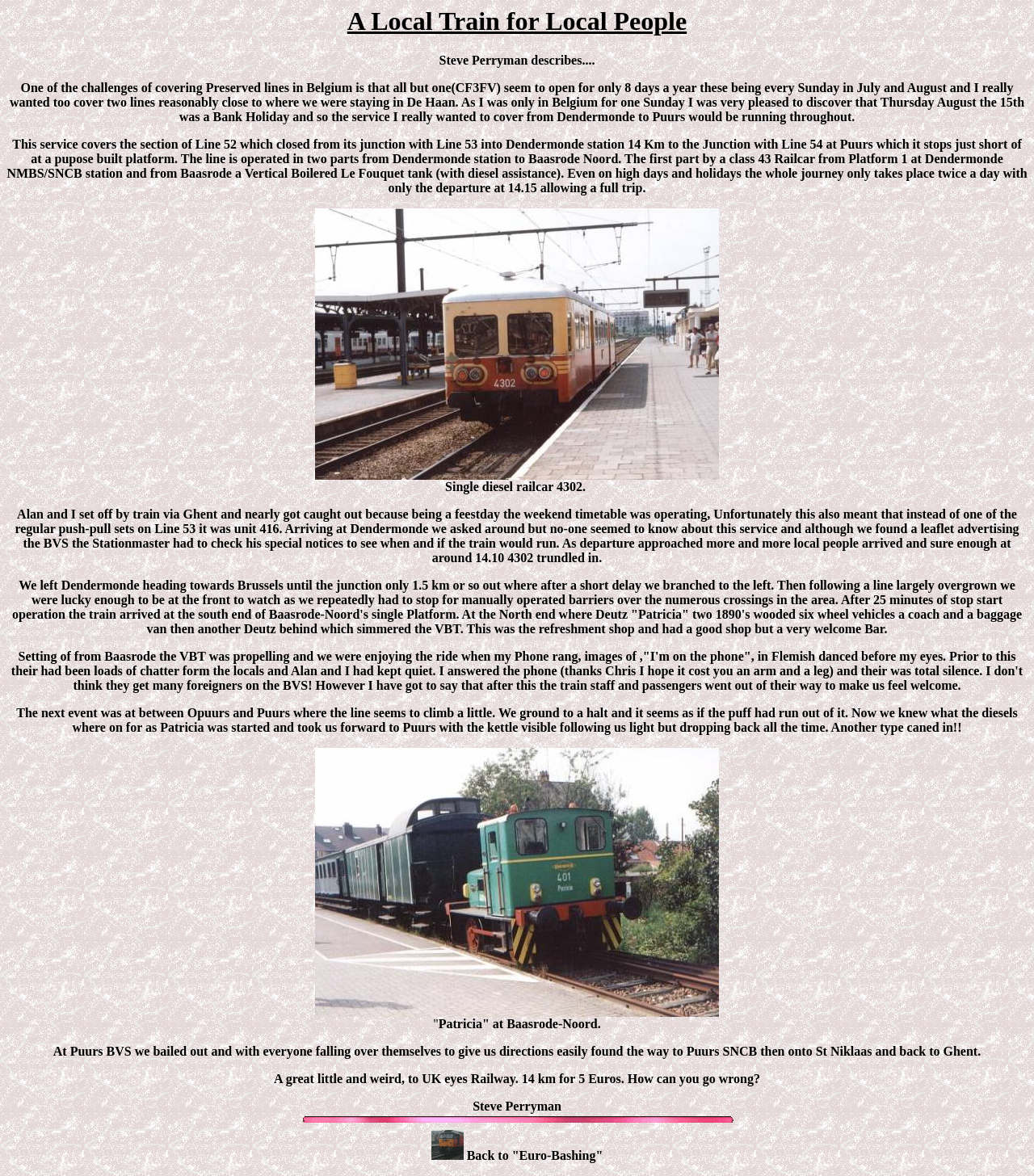What is the name of the station where the train journey ends?
Respond to the question with a single word or phrase according to the image.

Puurs